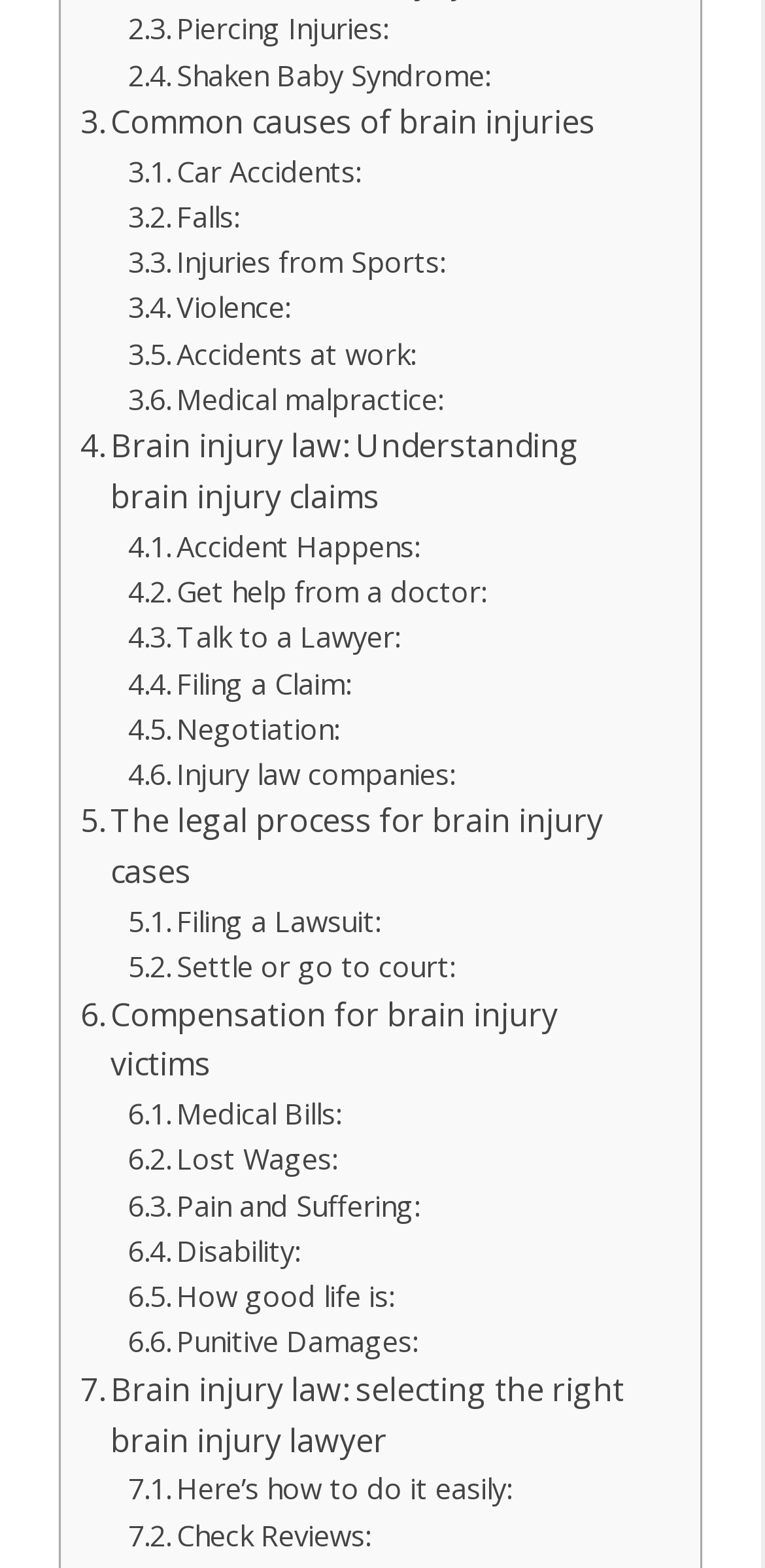Find the bounding box of the UI element described as: "Menu". The bounding box coordinates should be given as four float values between 0 and 1, i.e., [left, top, right, bottom].

None